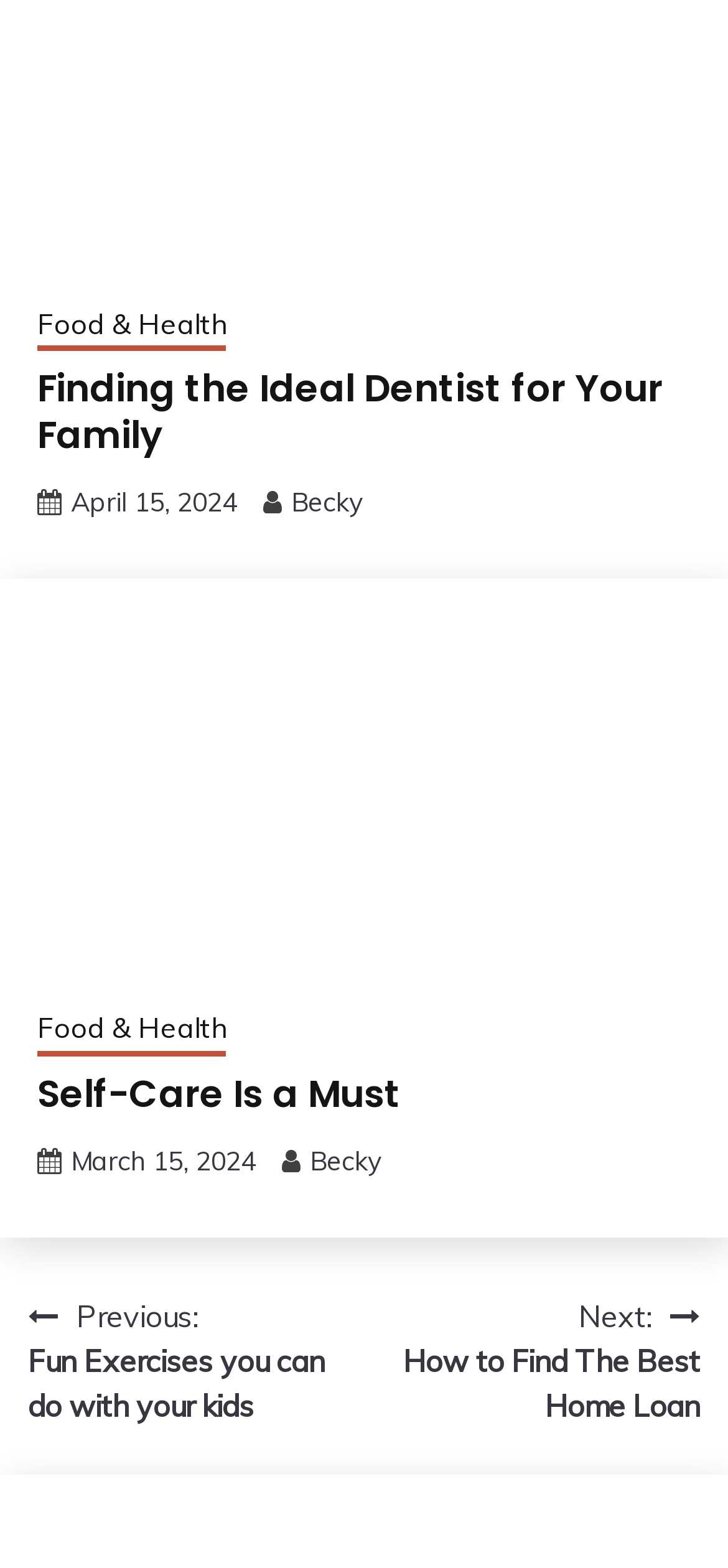Please specify the bounding box coordinates of the clickable section necessary to execute the following command: "View Executive Leadership".

None